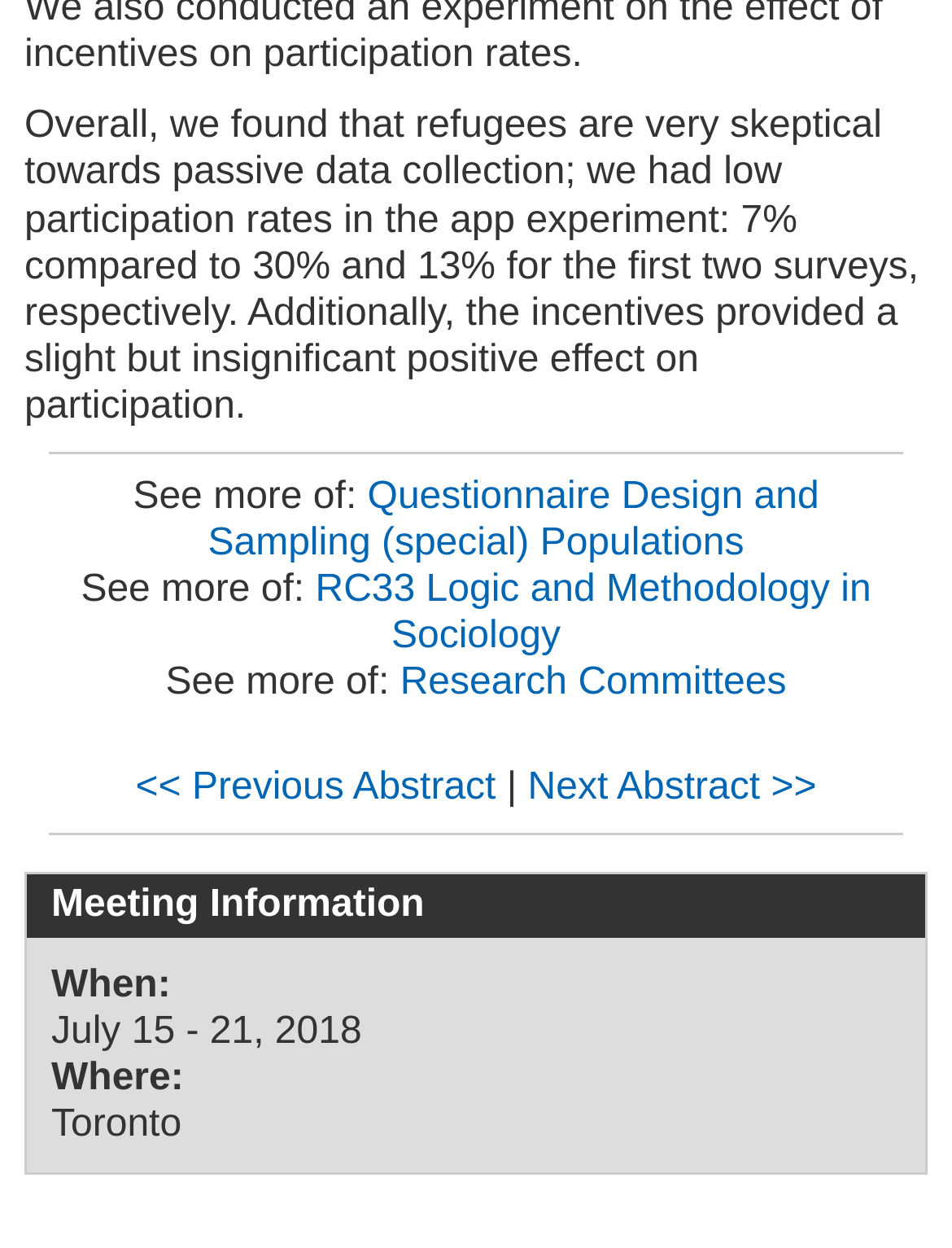What is the date of the meeting?
By examining the image, provide a one-word or phrase answer.

July 15 - 21, 2018